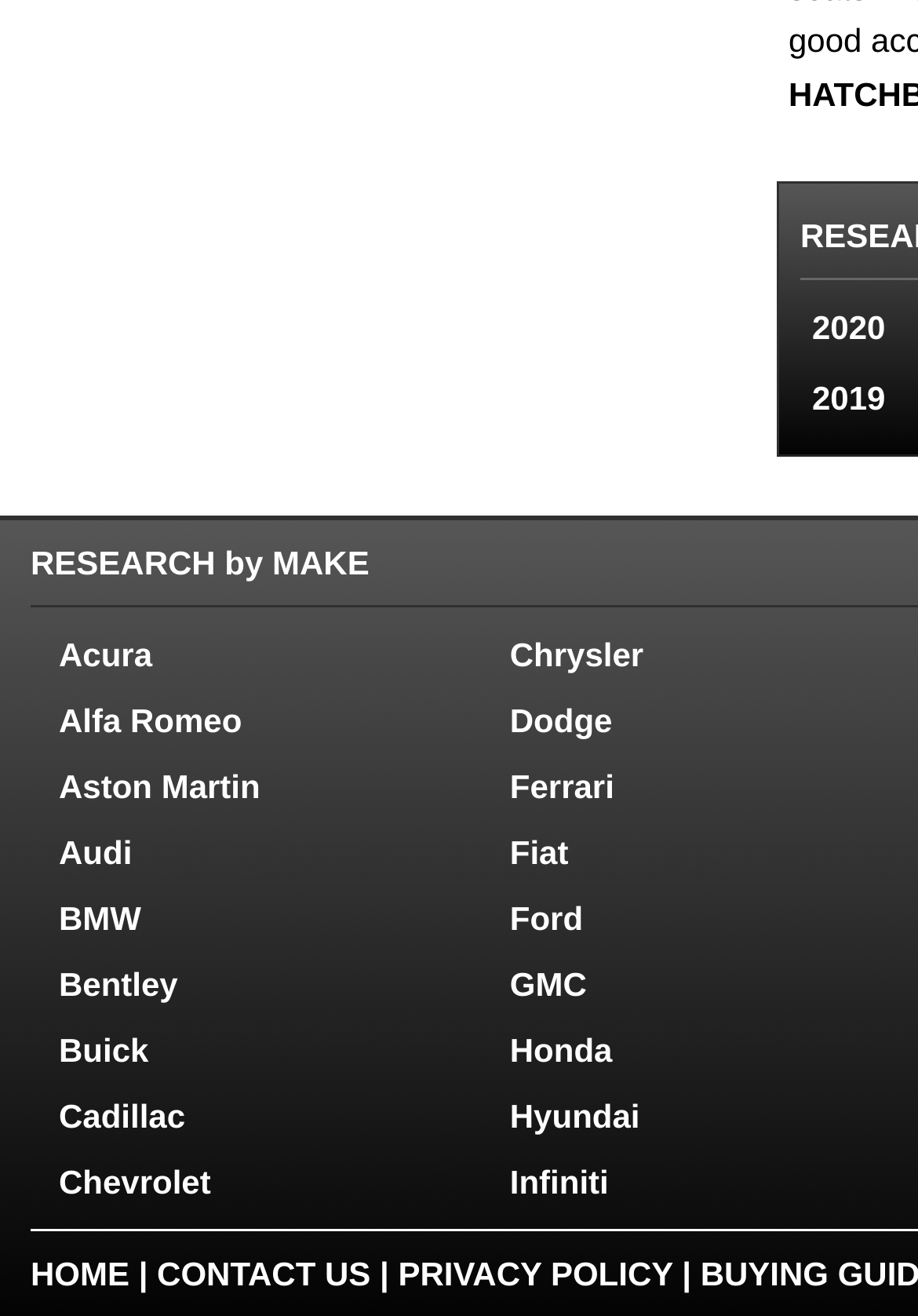What is the position of the 'HOME' link?
Give a one-word or short-phrase answer derived from the screenshot.

Top-right